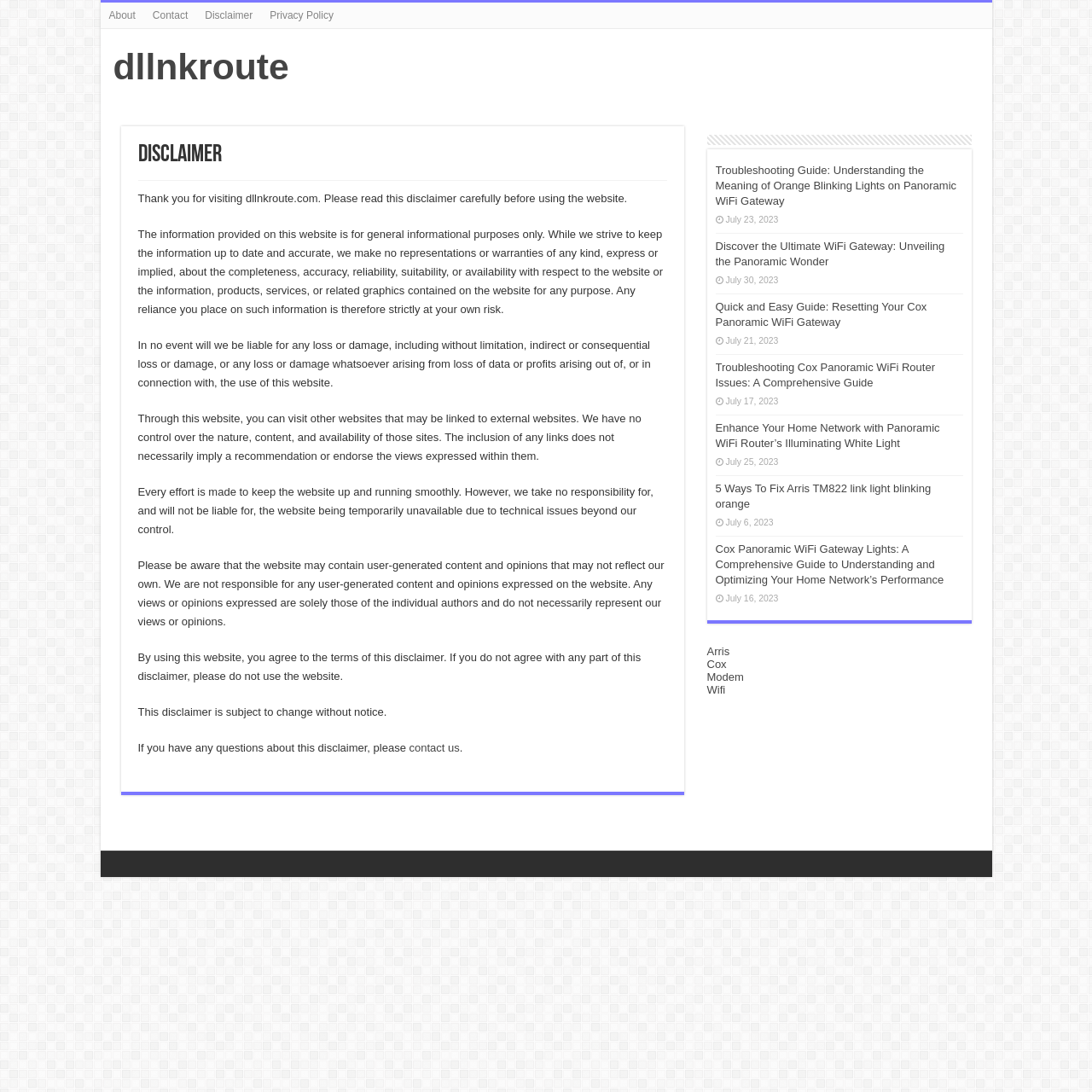Determine the bounding box coordinates of the clickable element to achieve the following action: 'click About'. Provide the coordinates as four float values between 0 and 1, formatted as [left, top, right, bottom].

[0.092, 0.002, 0.132, 0.026]